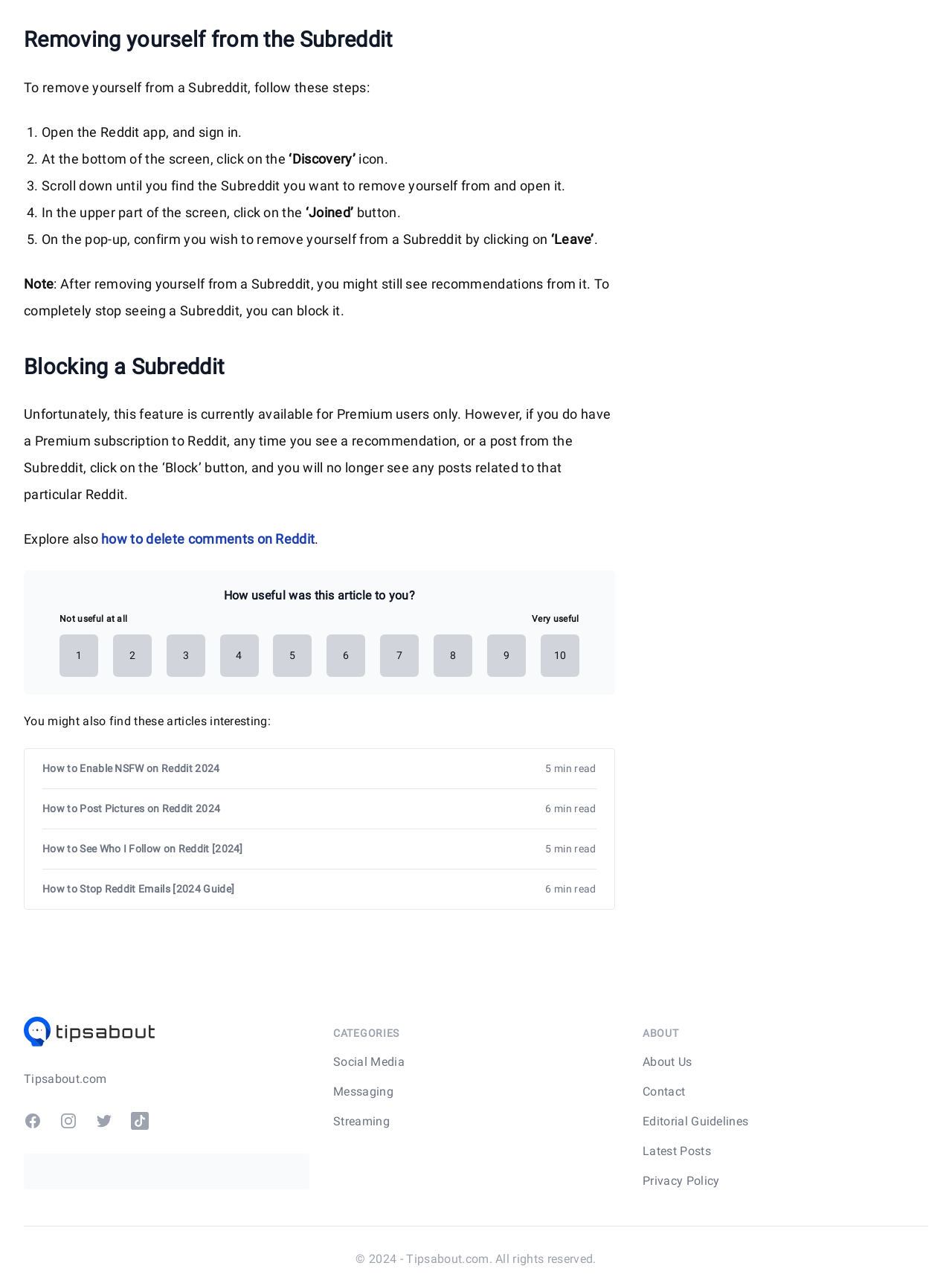How to remove yourself from a Subreddit?
Based on the image, respond with a single word or phrase.

Follow 5 steps